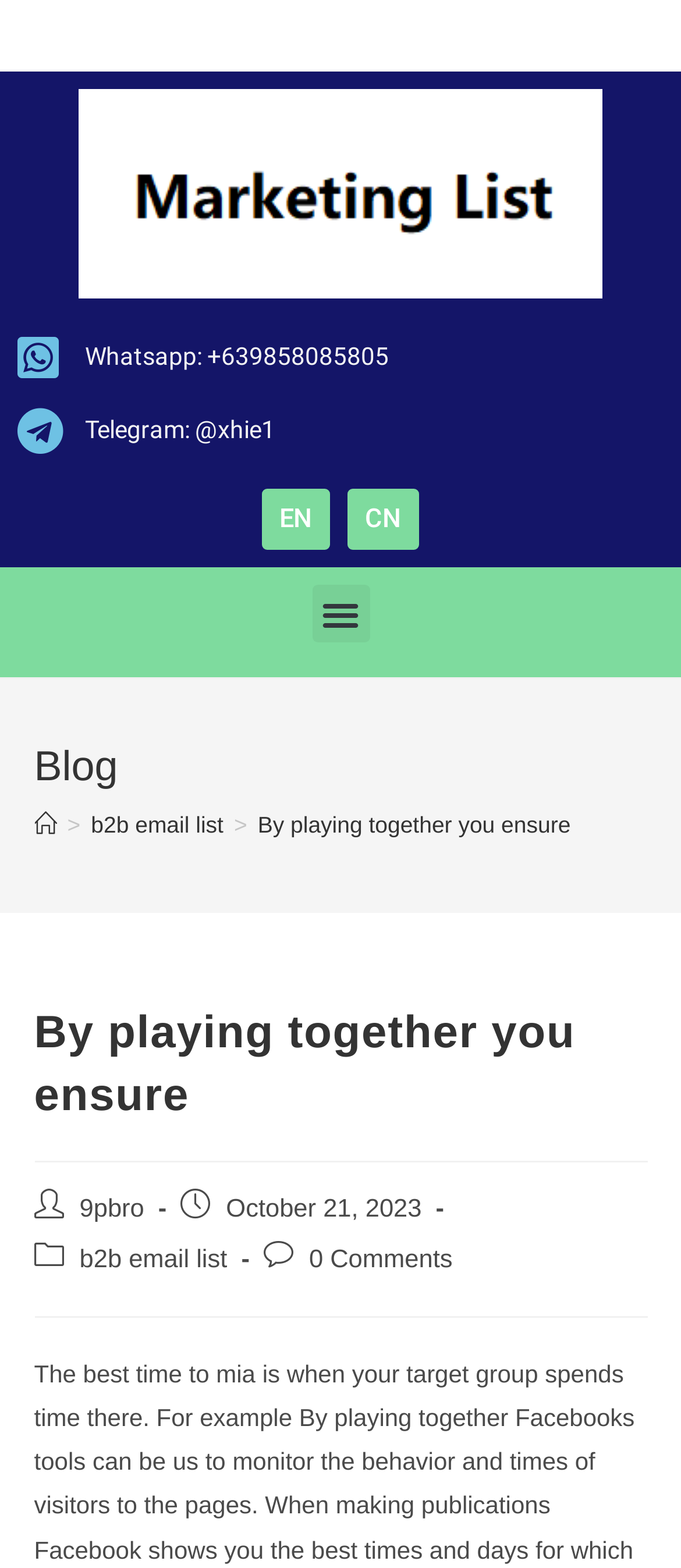Please indicate the bounding box coordinates of the element's region to be clicked to achieve the instruction: "Click on Marketing List". Provide the coordinates as four float numbers between 0 and 1, i.e., [left, top, right, bottom].

[0.115, 0.057, 0.885, 0.19]